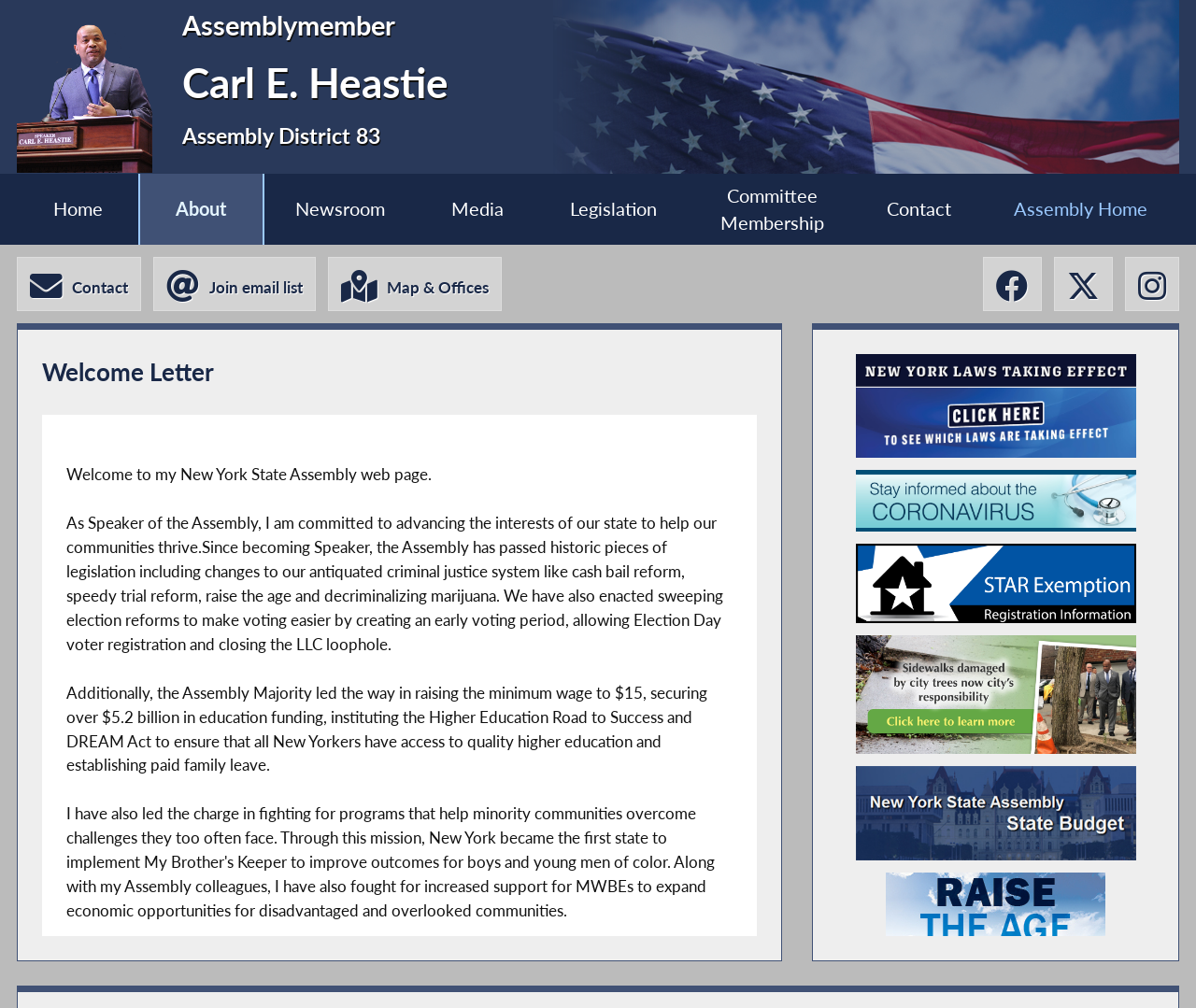Extract the bounding box coordinates for the described element: "Join email list". The coordinates should be represented as four float numbers between 0 and 1: [left, top, right, bottom].

[0.128, 0.255, 0.264, 0.309]